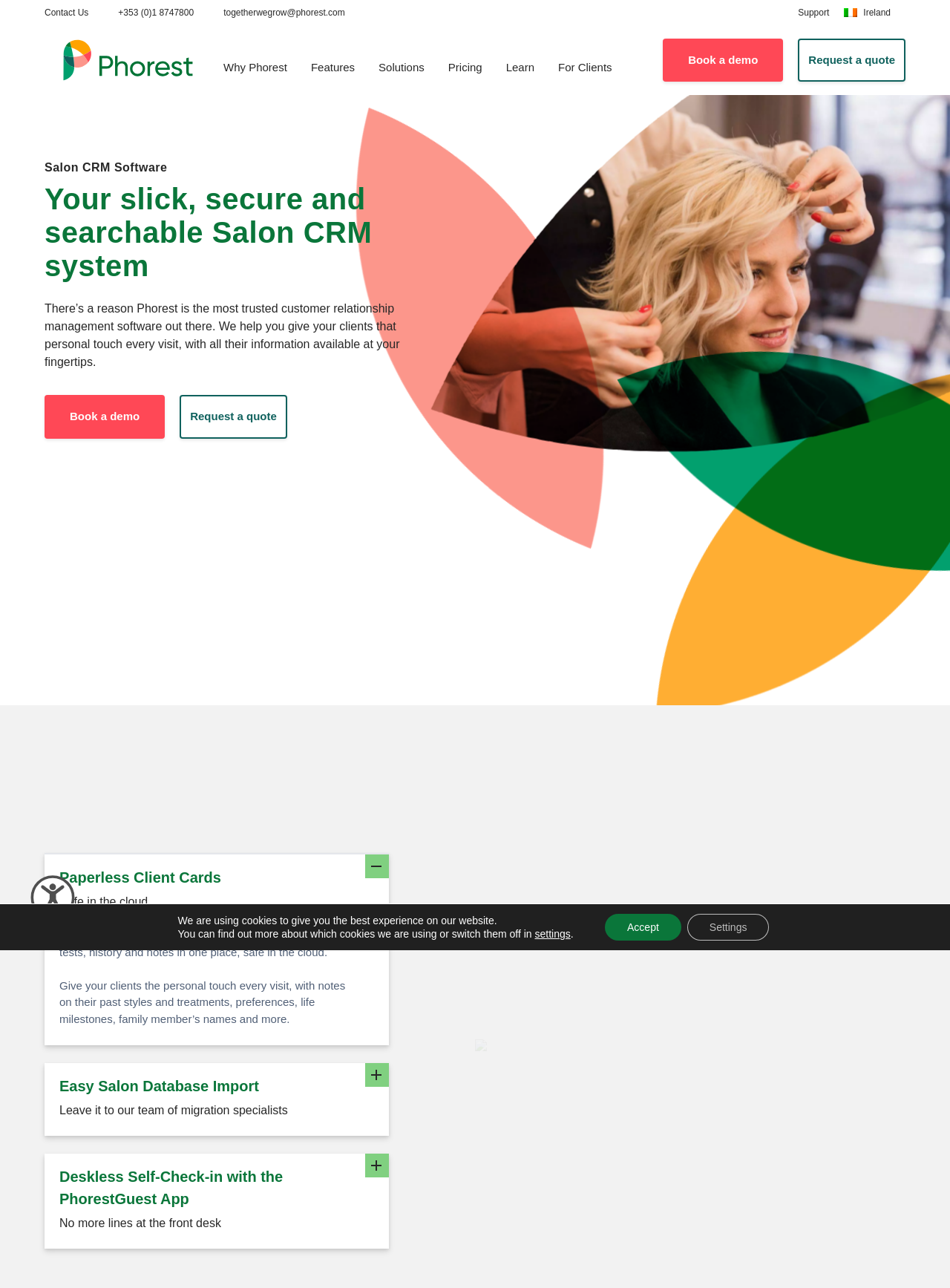What is the purpose of Phorest?
We need a detailed and meticulous answer to the question.

I inferred the purpose of Phorest by reading the headings and text on the webpage, which suggest that it is a customer relationship management system for salons, allowing them to store client information, consultation forms, history, and notes in one place.